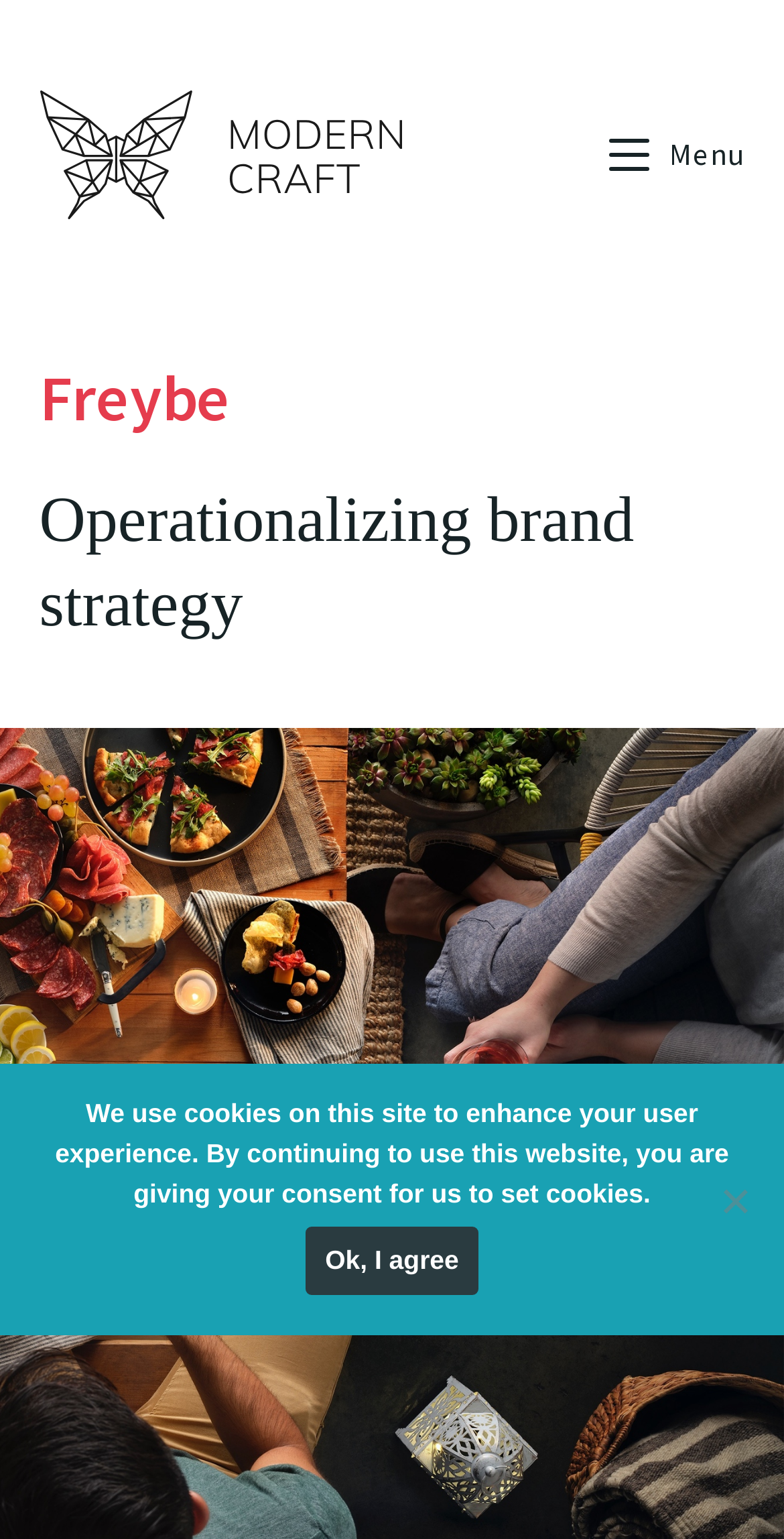Provide the bounding box coordinates of the UI element that matches the description: "admin".

None